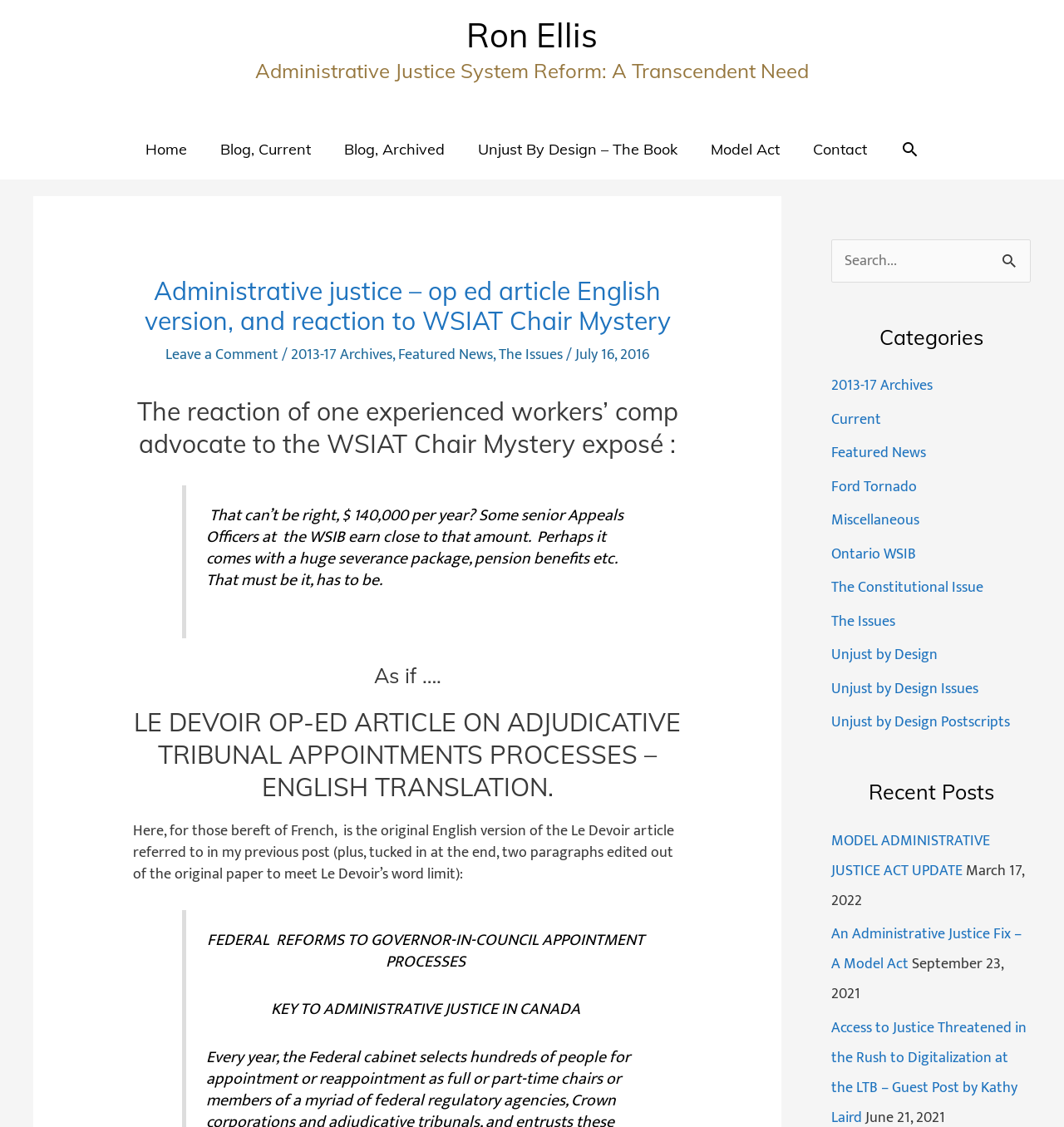What is the purpose of the search box?
Kindly answer the question with as much detail as you can.

I found the purpose of the search box by looking at the search box element and its child elements, and inferred that it is used to search the website.